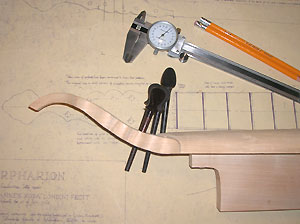What tools are used for precise measurements?
Please describe in detail the information shown in the image to answer the question.

The caption highlights the presence of 'a set of measuring calipers and a dial indicator' as essential tools for achieving precise measurements and ensuring the instrument's dimensions are accurate.